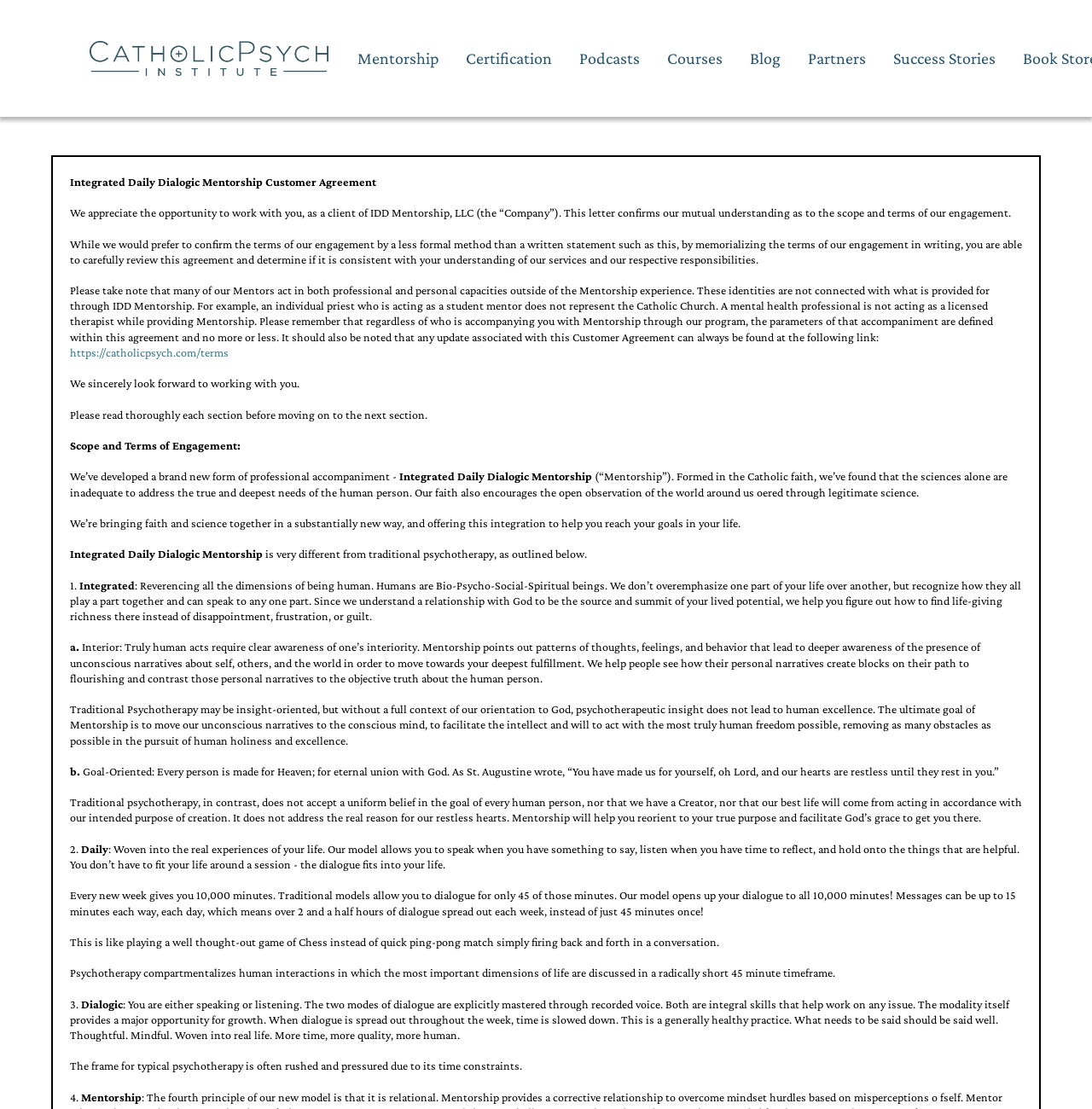What is the name of the company mentioned in the agreement?
Based on the image, provide your answer in one word or phrase.

IDD Mentorship, LLC